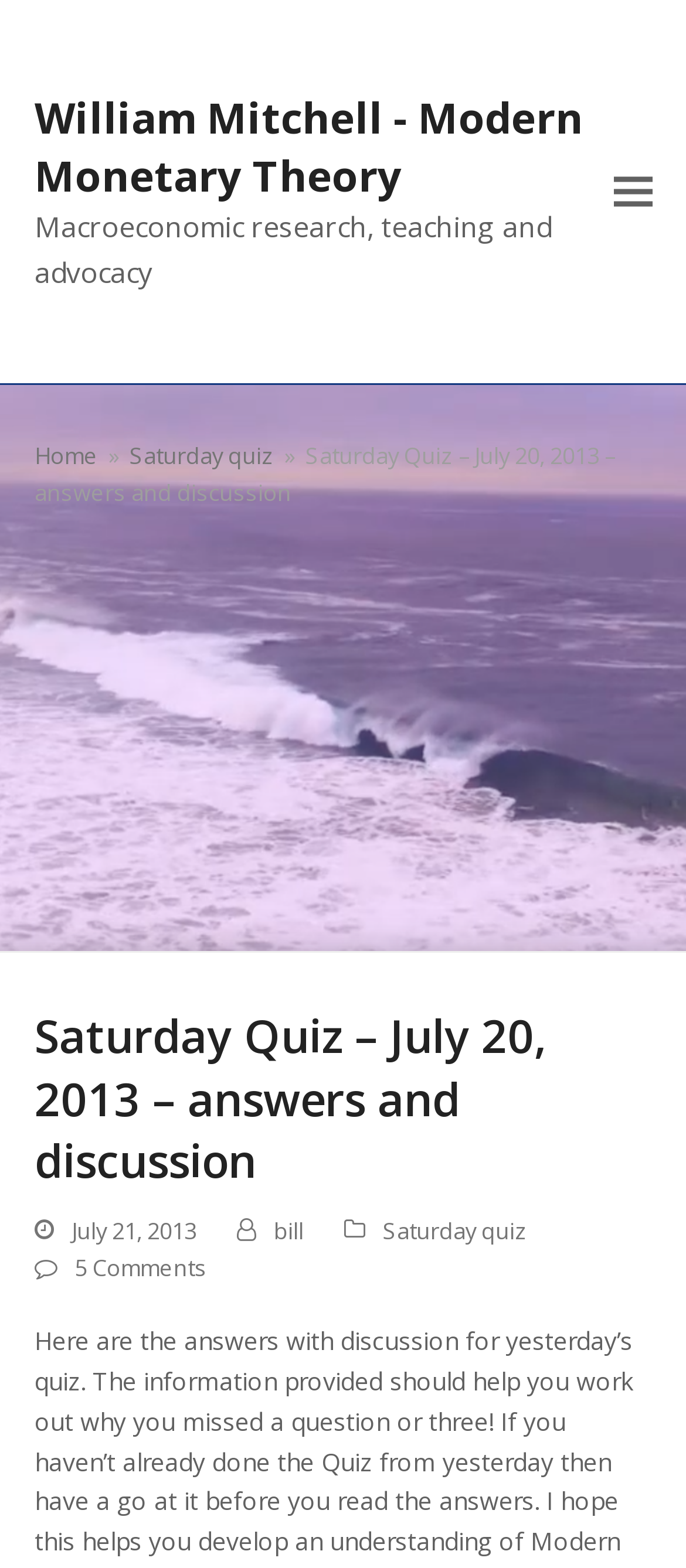What is the date of this article?
Please respond to the question with a detailed and thorough explanation.

I found the answer by looking at the StaticText 'July 21, 2013' located at [0.104, 0.774, 0.286, 0.794] which is likely to be the date of the article.